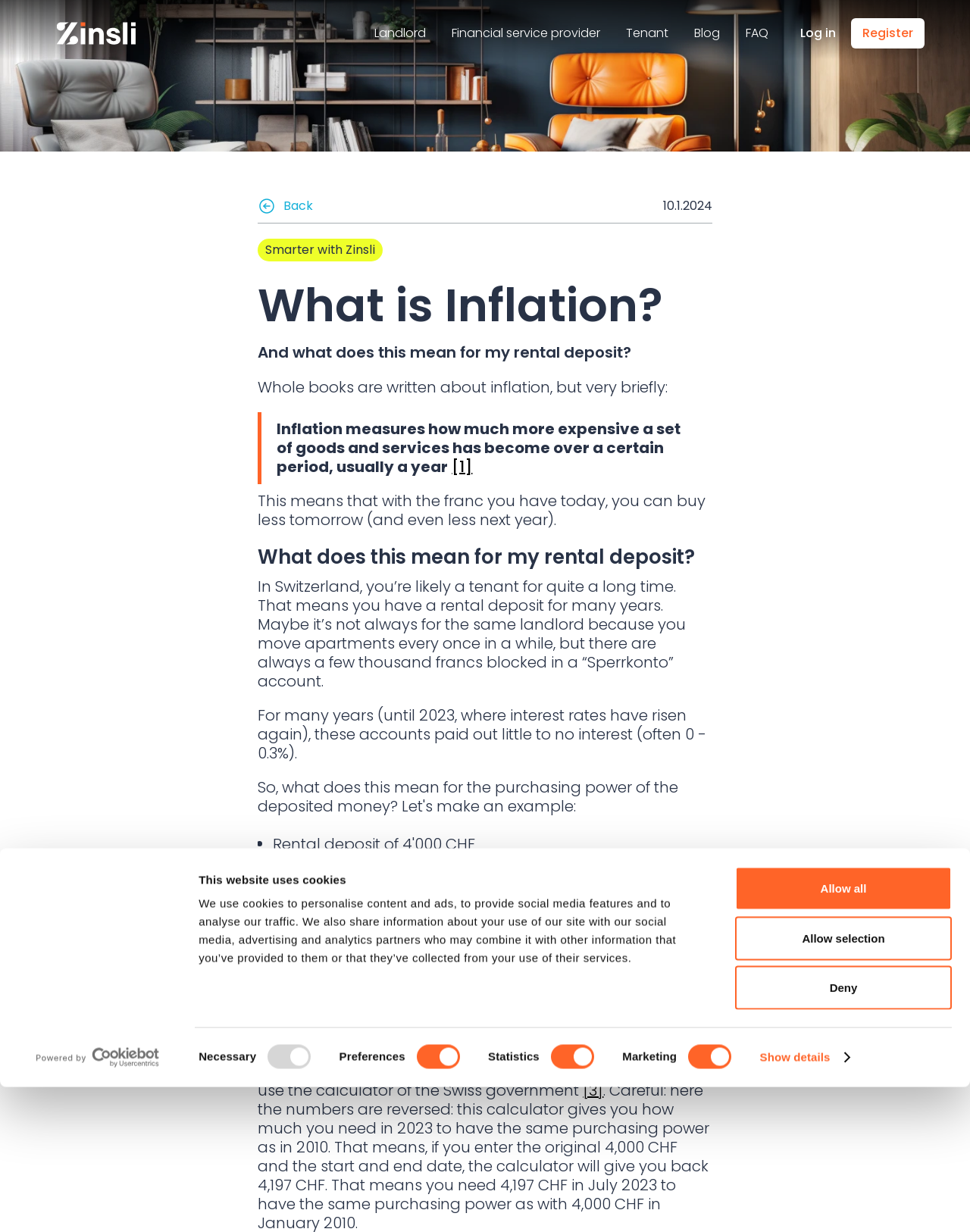Can you locate the main headline on this webpage and provide its text content?

What is Inflation?